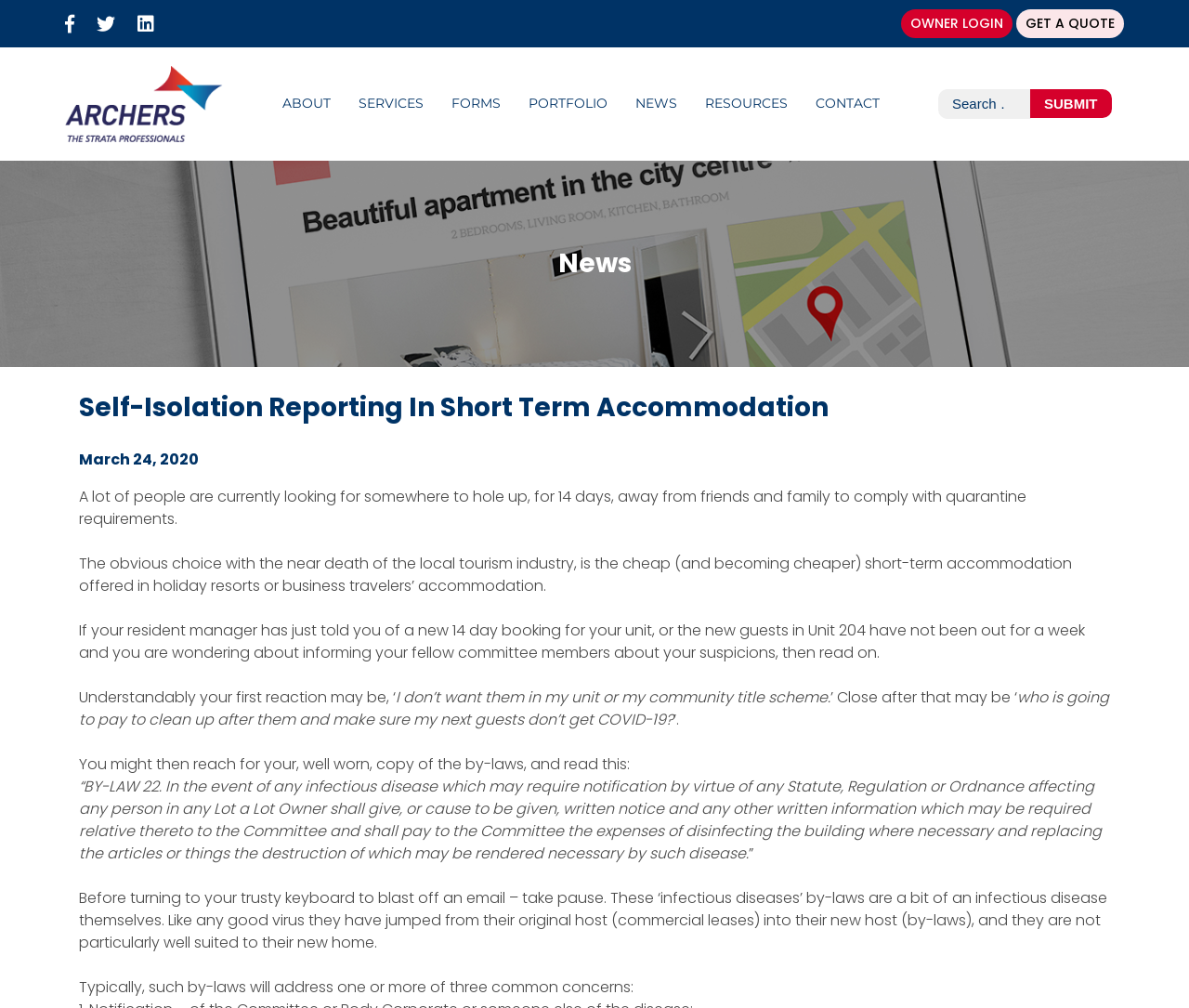Determine the bounding box coordinates for the UI element matching this description: "Contact".

[0.686, 0.084, 0.739, 0.122]